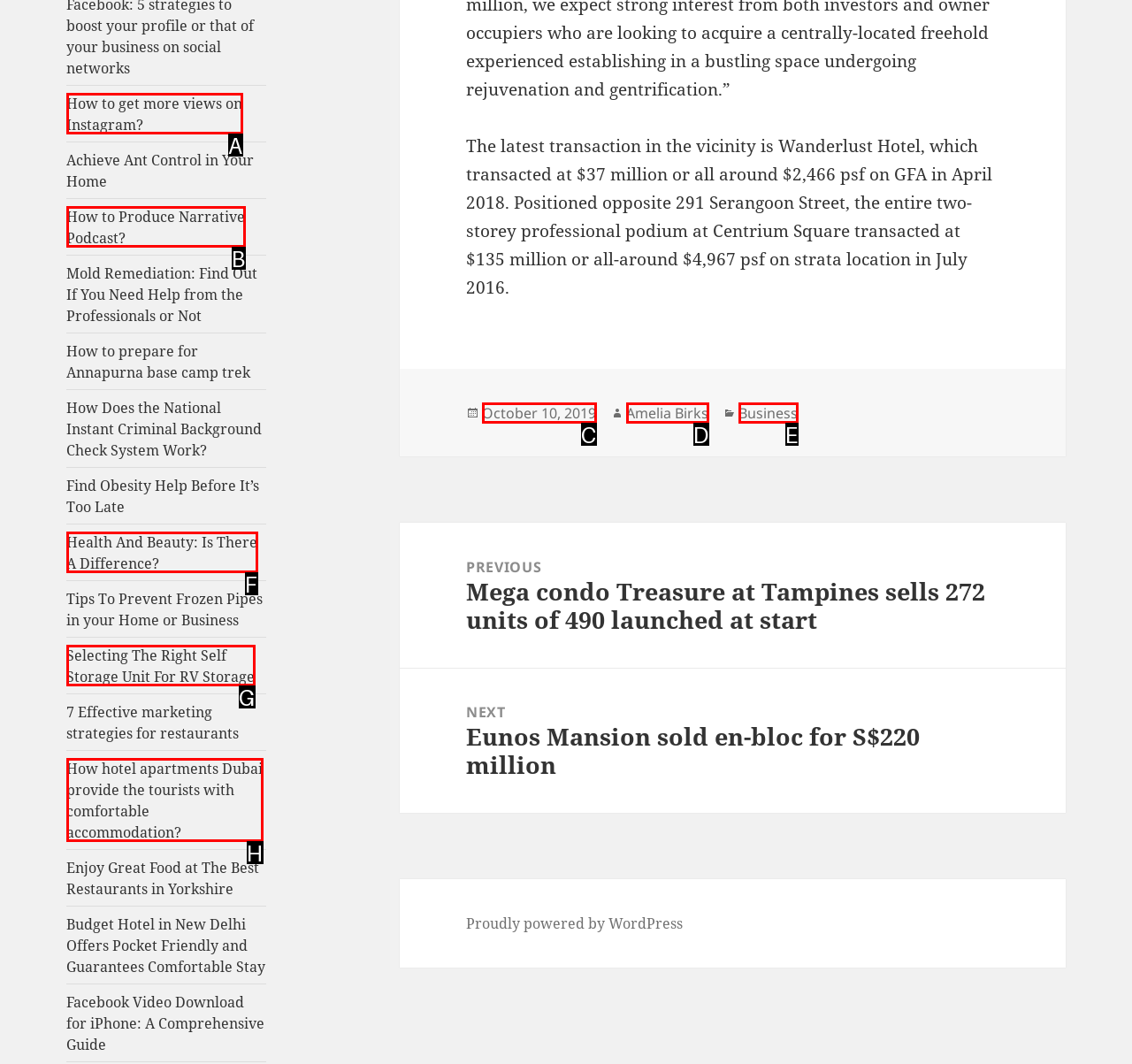Match the following description to the correct HTML element: show Indicate your choice by providing the letter.

None